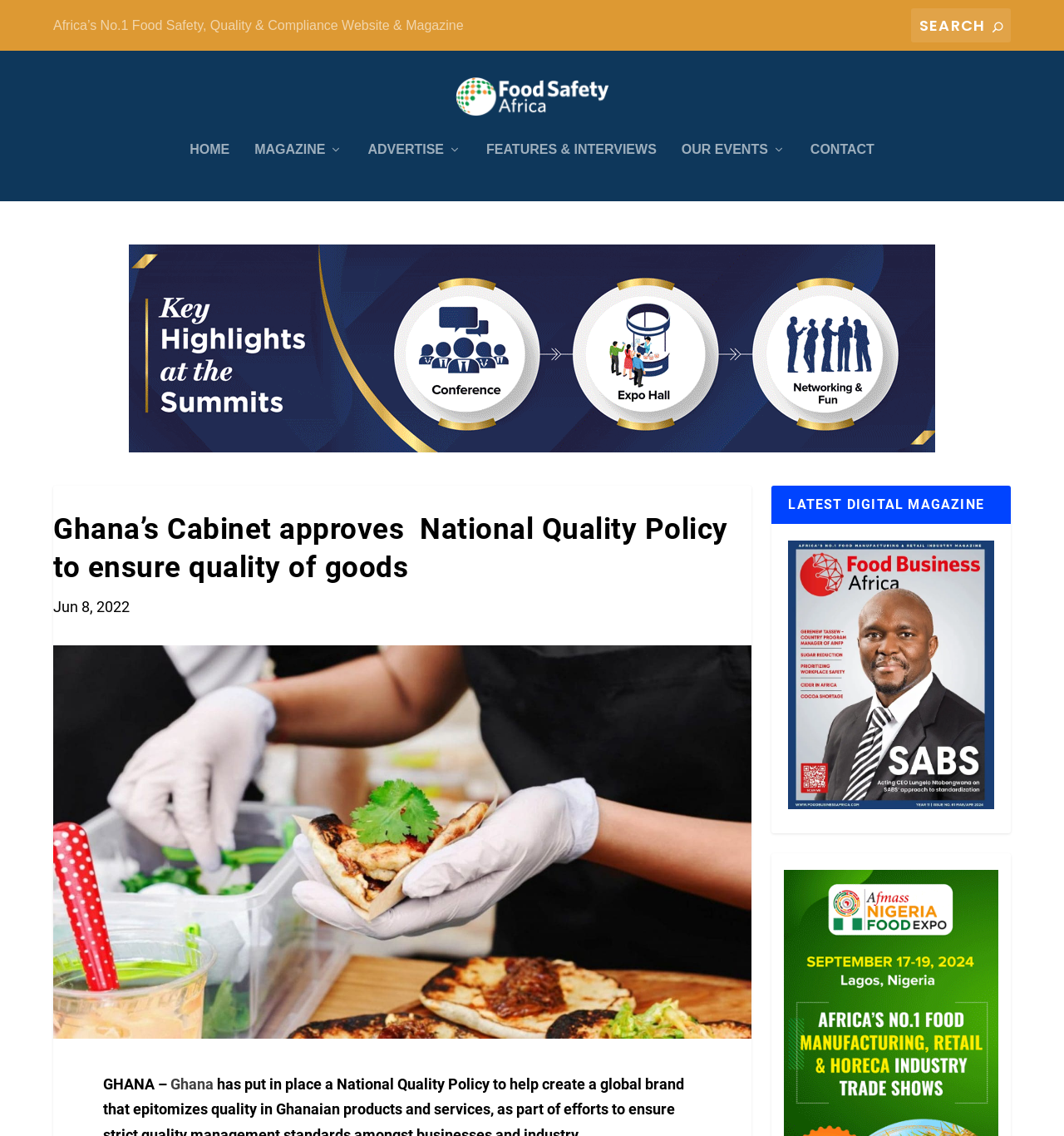What is the purpose of Ghana's National Quality Policy?
Can you provide an in-depth and detailed response to the question?

I found the answer by reading the article text, which states that Ghana's National Quality Policy is 'to ensure quality of goods'.